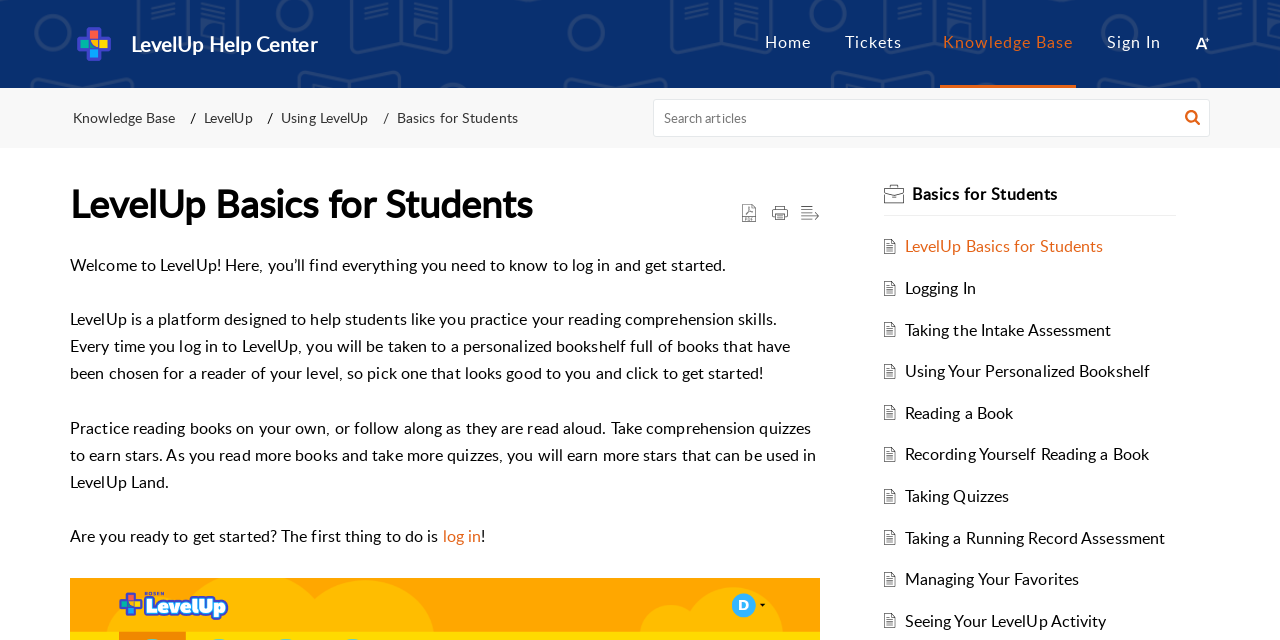Determine the bounding box coordinates of the clickable region to follow the instruction: "Go to Home".

[0.598, 0.048, 0.634, 0.083]